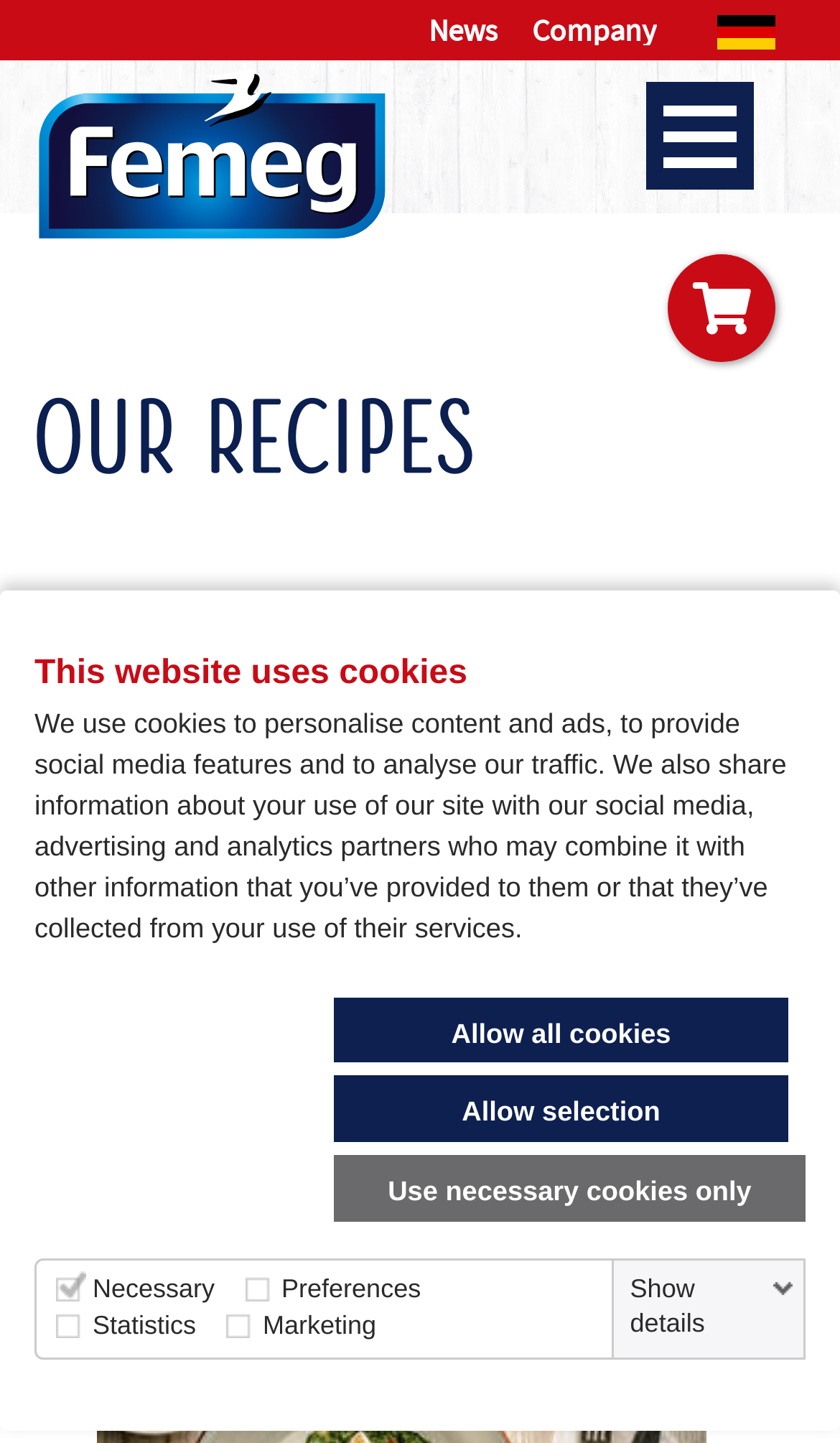How many links are present in the top navigation bar?
Examine the image and give a concise answer in one word or a short phrase.

3